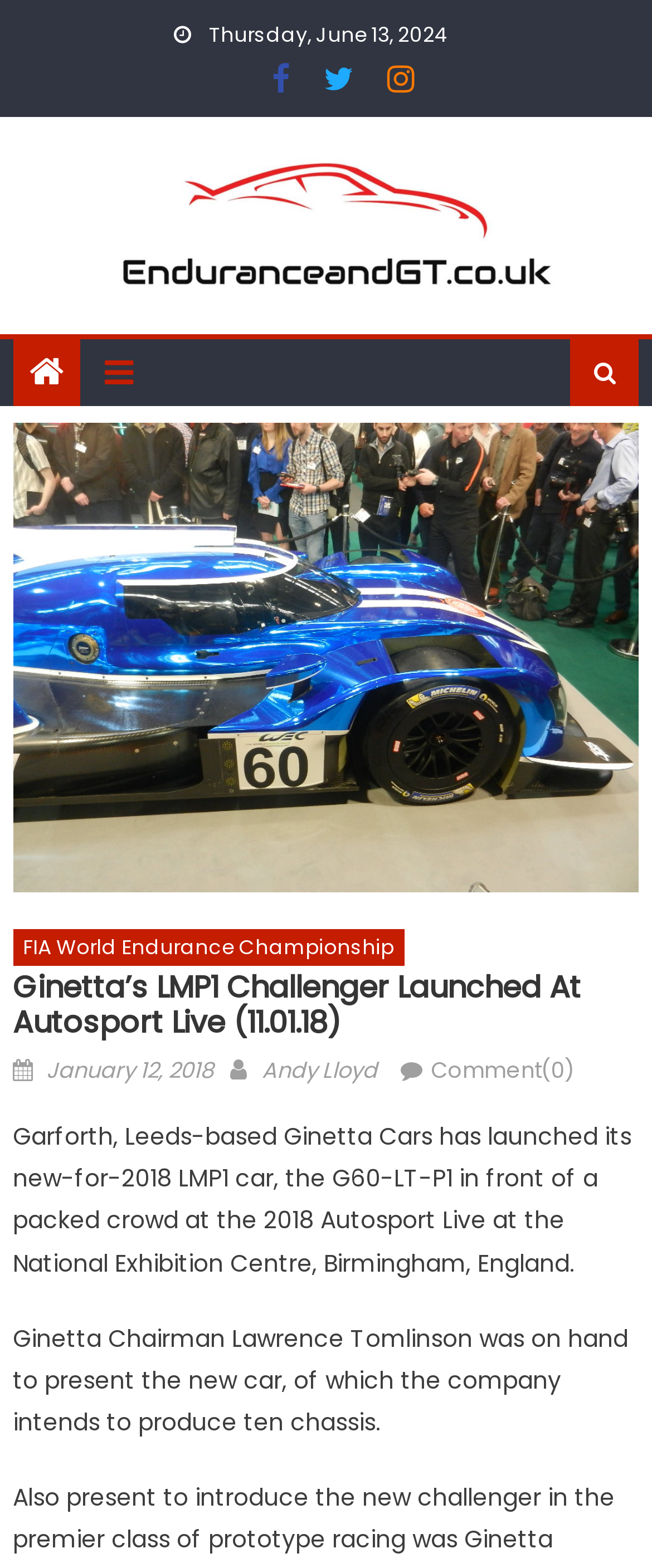Explain in detail what is displayed on the webpage.

The webpage is about Ginetta Cars launching its new LMP1 car, the G60-LT-P1, at the 2018 Autosport Live event. At the top of the page, there is a date "Thursday, June 13, 2024" and a row of social media links, including Facebook, Twitter, and LinkedIn icons. Below these, there is a large banner with the title "Endurance and GT" and an image related to endurance and GT racing.

On the left side of the page, there is a menu with links to other sections, including "FIA World Endurance Championship". The main content of the page is an article about the launch of the Ginetta G60-LT-P1 car. The article title "Ginetta’s LMP1 Challenger Launched At Autosport Live (11.01.18)" is prominently displayed, followed by the article text, which describes the launch event and the car's features.

The article text is divided into two paragraphs, with the first paragraph describing the launch event and the second paragraph providing more details about the car. Below the article text, there is information about the author, Andy Lloyd, and a link to comments, which currently has zero comments.